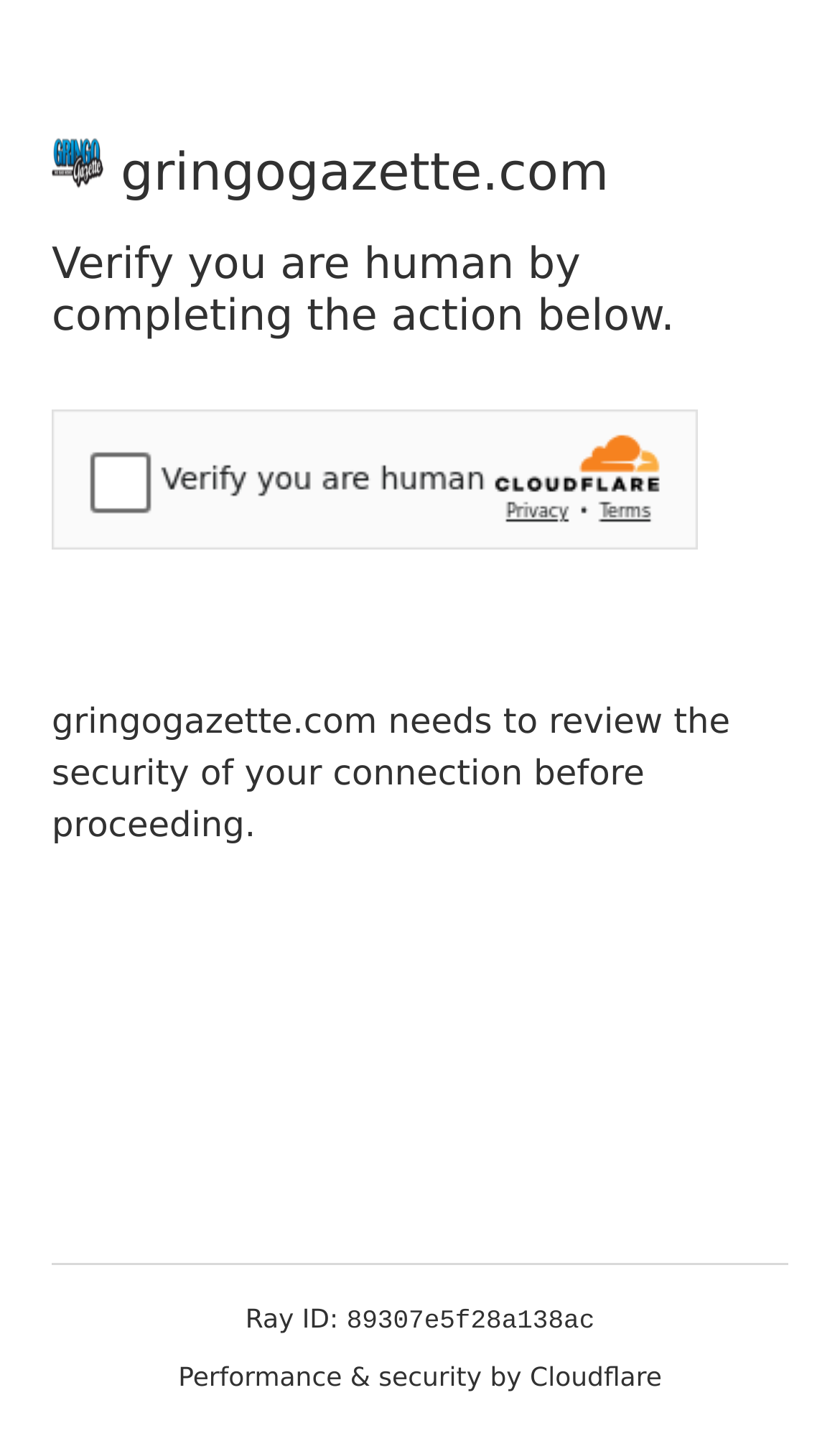What company is providing performance and security?
Please provide a single word or phrase based on the screenshot.

Cloudflare